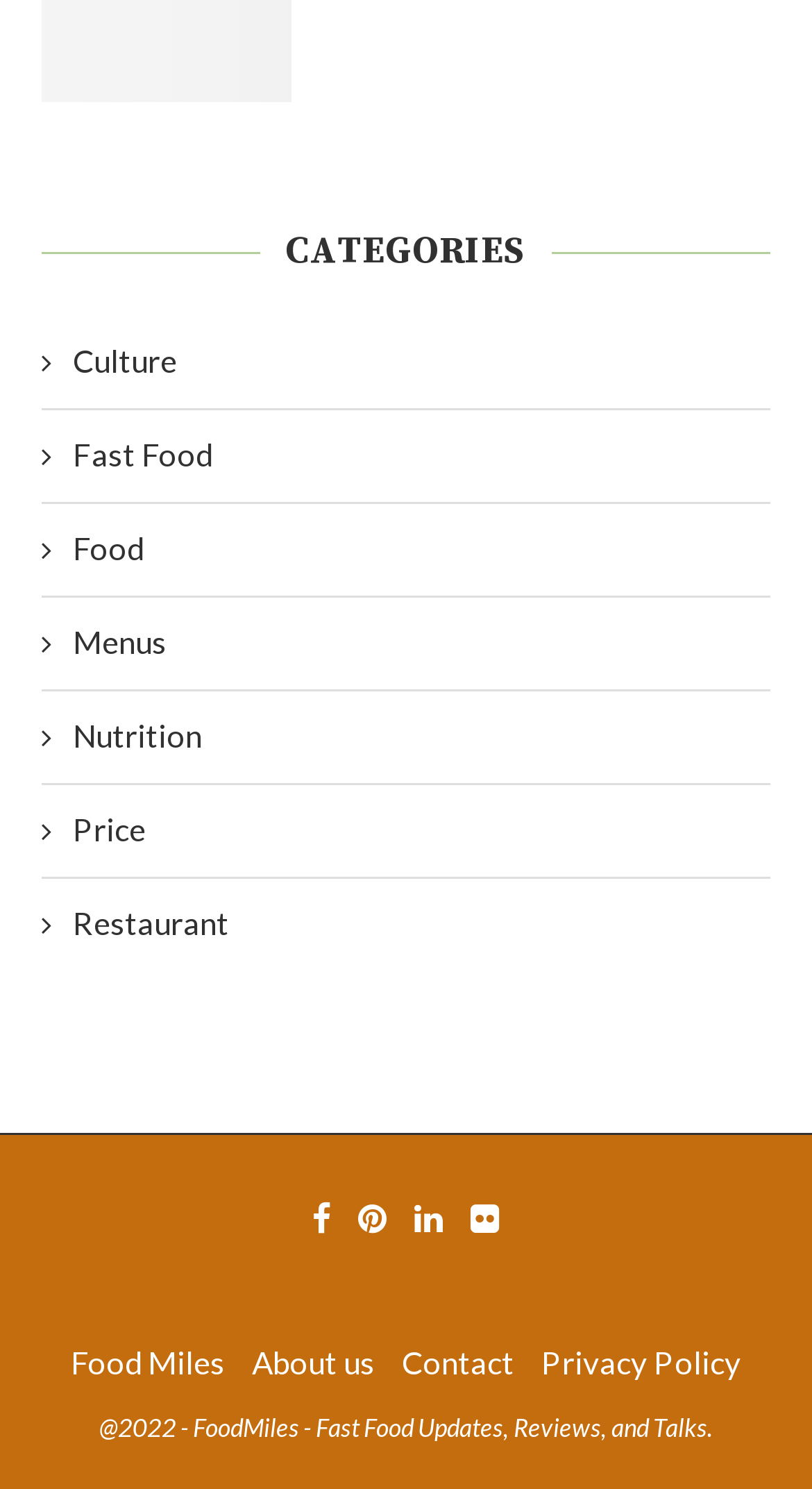Determine the bounding box coordinates of the clickable area required to perform the following instruction: "Check Privacy Policy". The coordinates should be represented as four float numbers between 0 and 1: [left, top, right, bottom].

[0.667, 0.902, 0.913, 0.927]